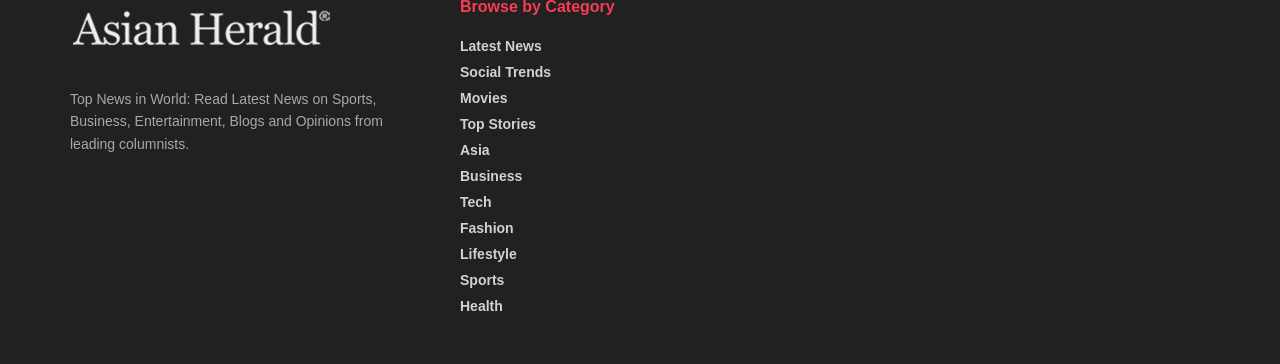Determine the bounding box coordinates for the area you should click to complete the following instruction: "Explore social trends".

[0.359, 0.177, 0.431, 0.221]